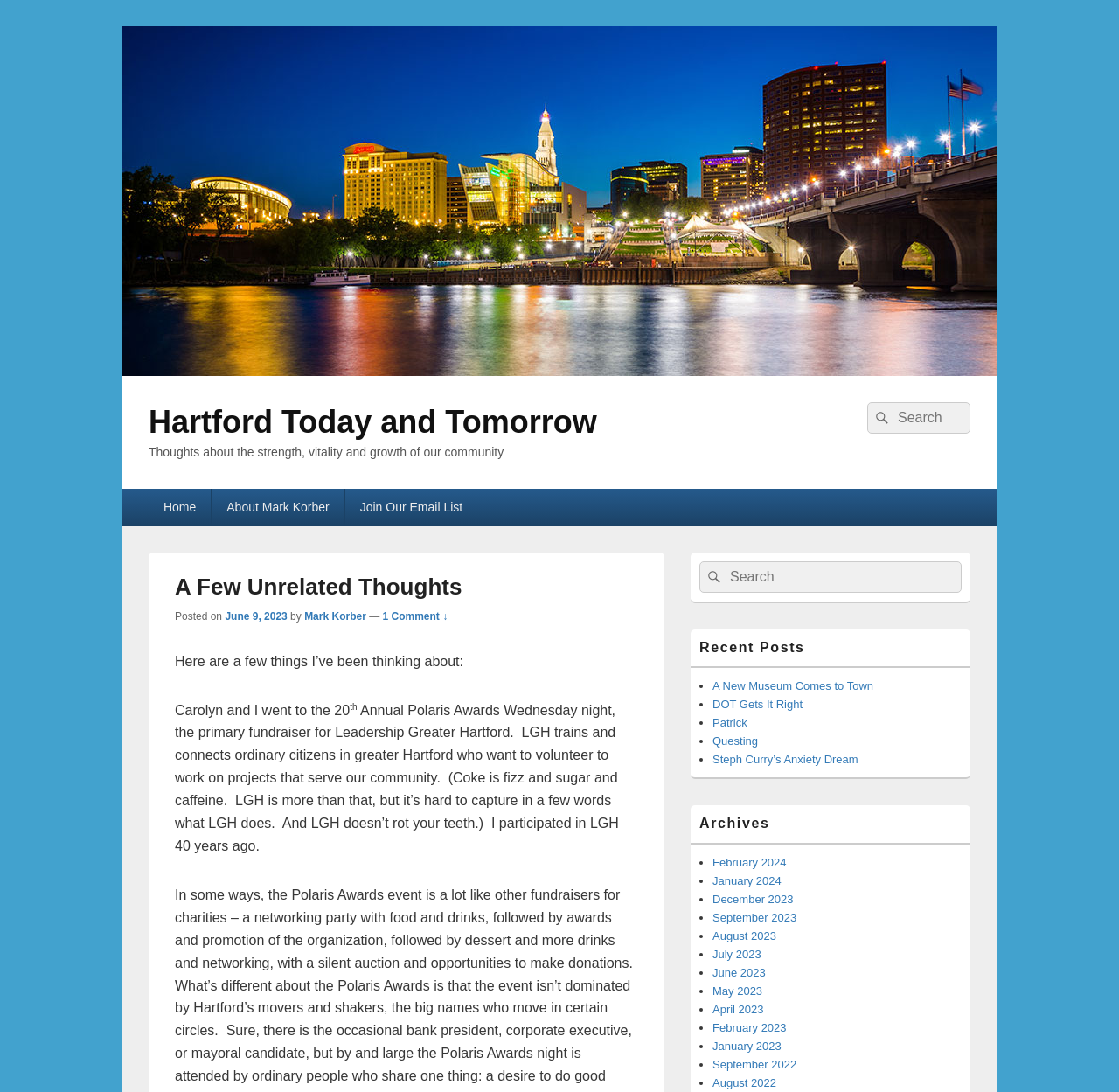Locate and generate the text content of the webpage's heading.

A Few Unrelated Thoughts